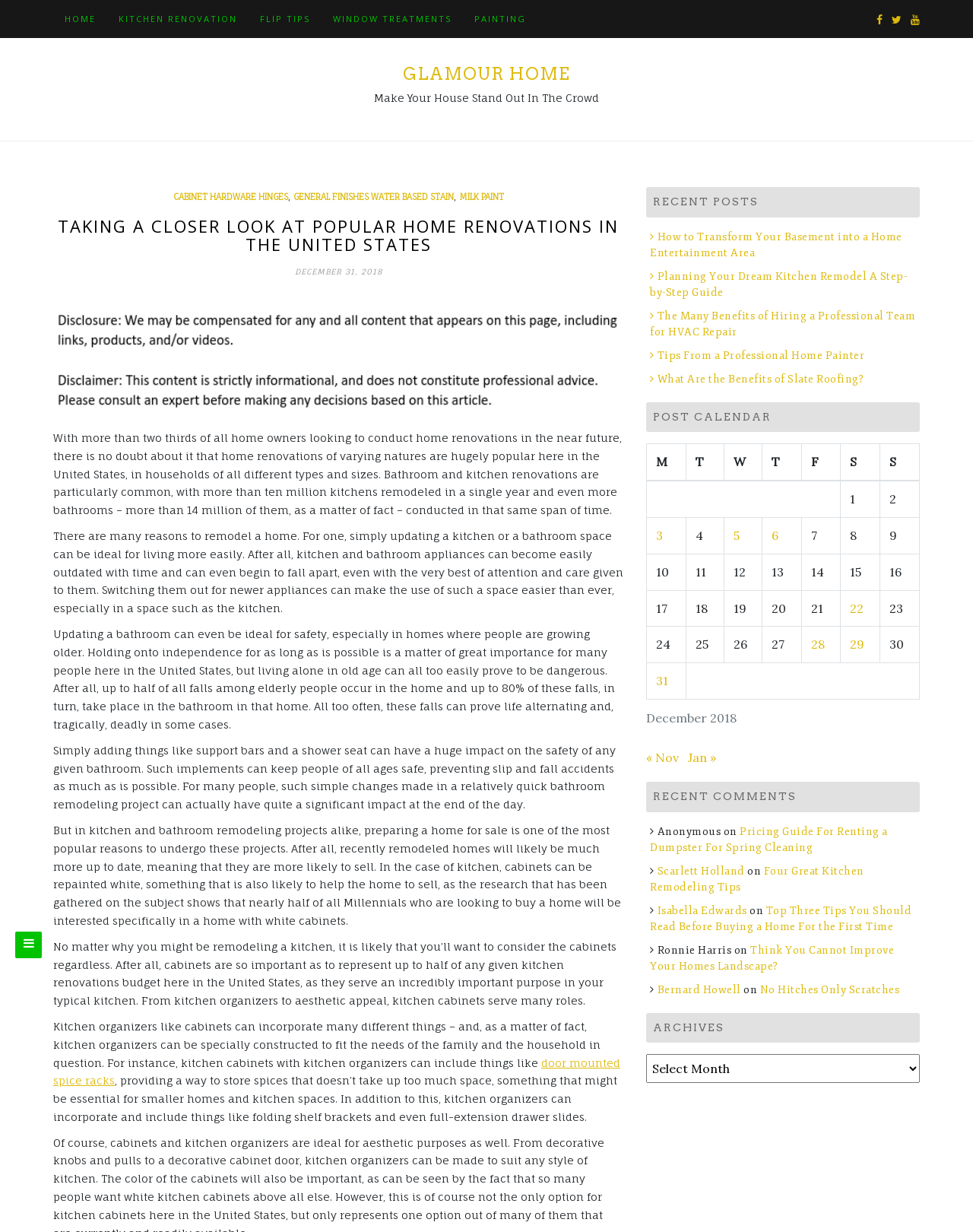Find the bounding box of the web element that fits this description: "Milk paint".

[0.471, 0.155, 0.518, 0.166]